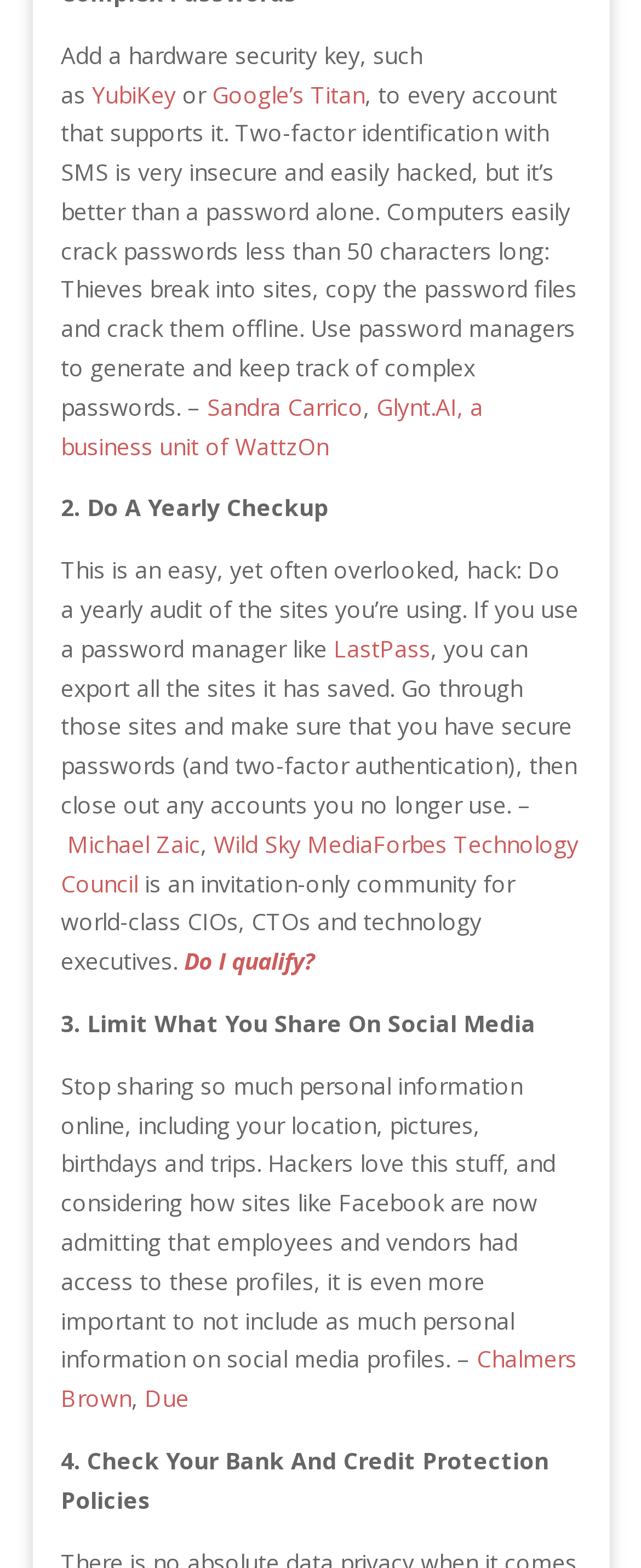Specify the bounding box coordinates of the area that needs to be clicked to achieve the following instruction: "Visit Sandra Carrico's page".

[0.323, 0.249, 0.567, 0.269]